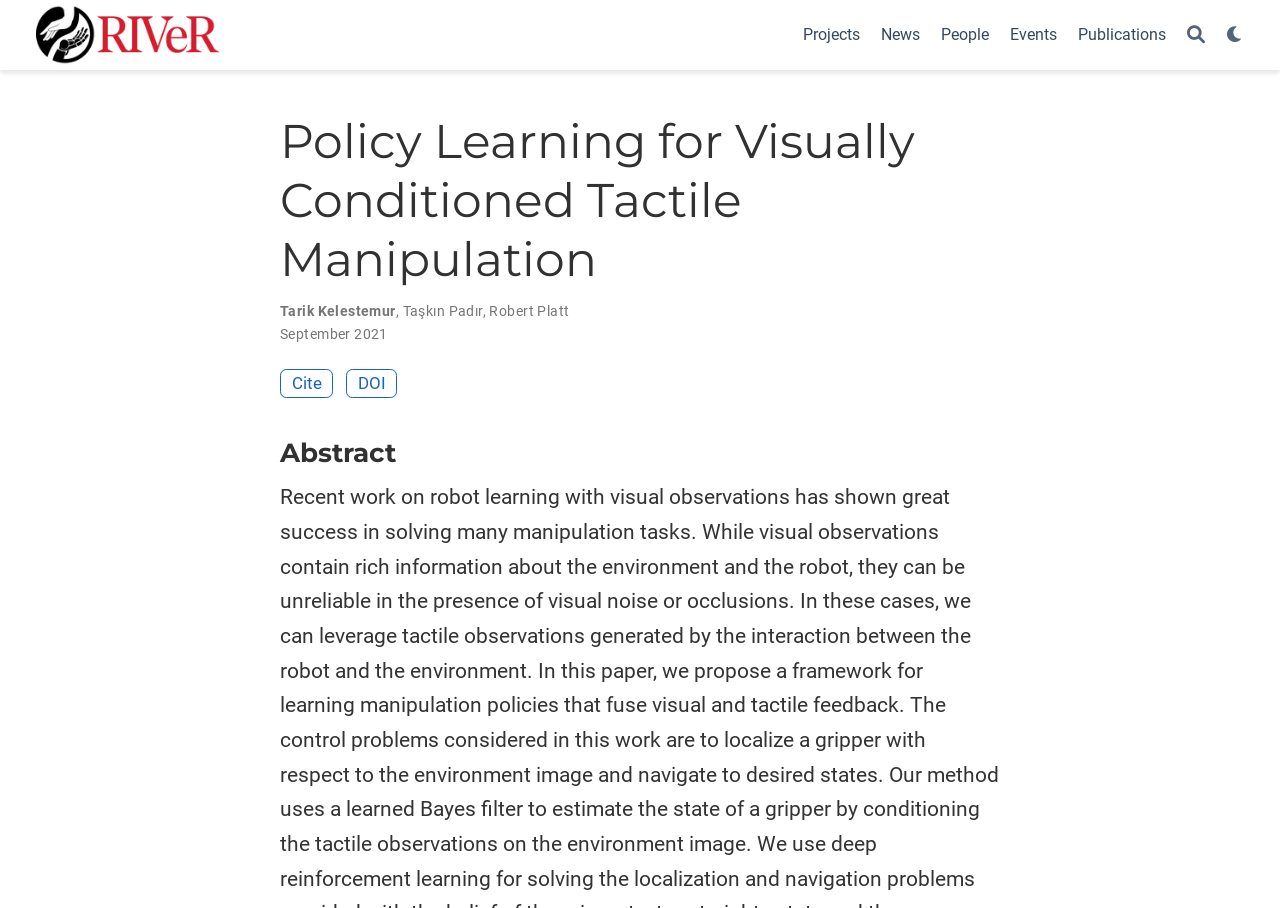Please respond to the question with a concise word or phrase:
What is the section below the authors?

Abstract